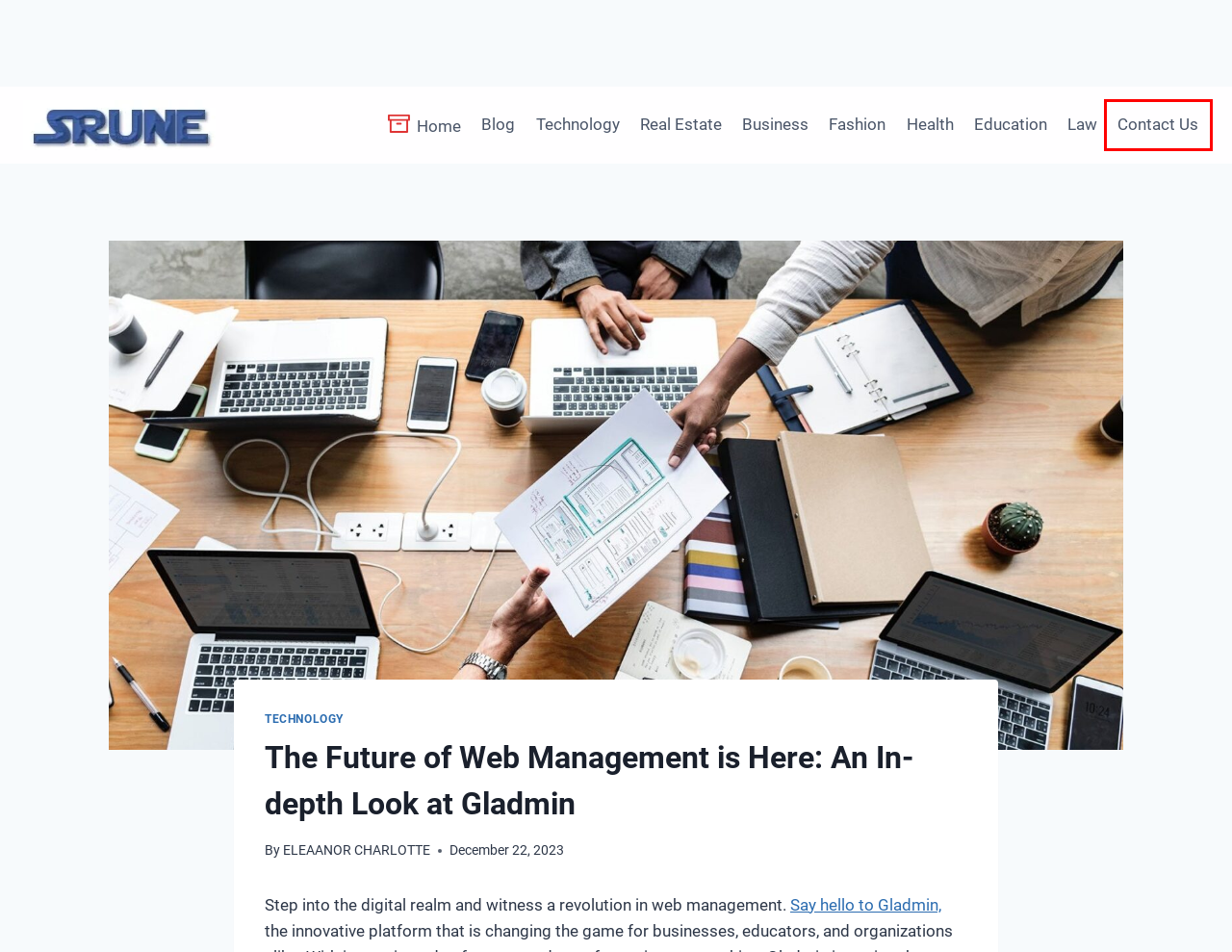Observe the provided screenshot of a webpage with a red bounding box around a specific UI element. Choose the webpage description that best fits the new webpage after you click on the highlighted element. These are your options:
A. Blog Archives -
B. Law Archives -
C. Home -
D. Contact Us -
E. Business Archives -
F. Technology Archives -
G. Education Archives -
H. Fashion Archives -

D